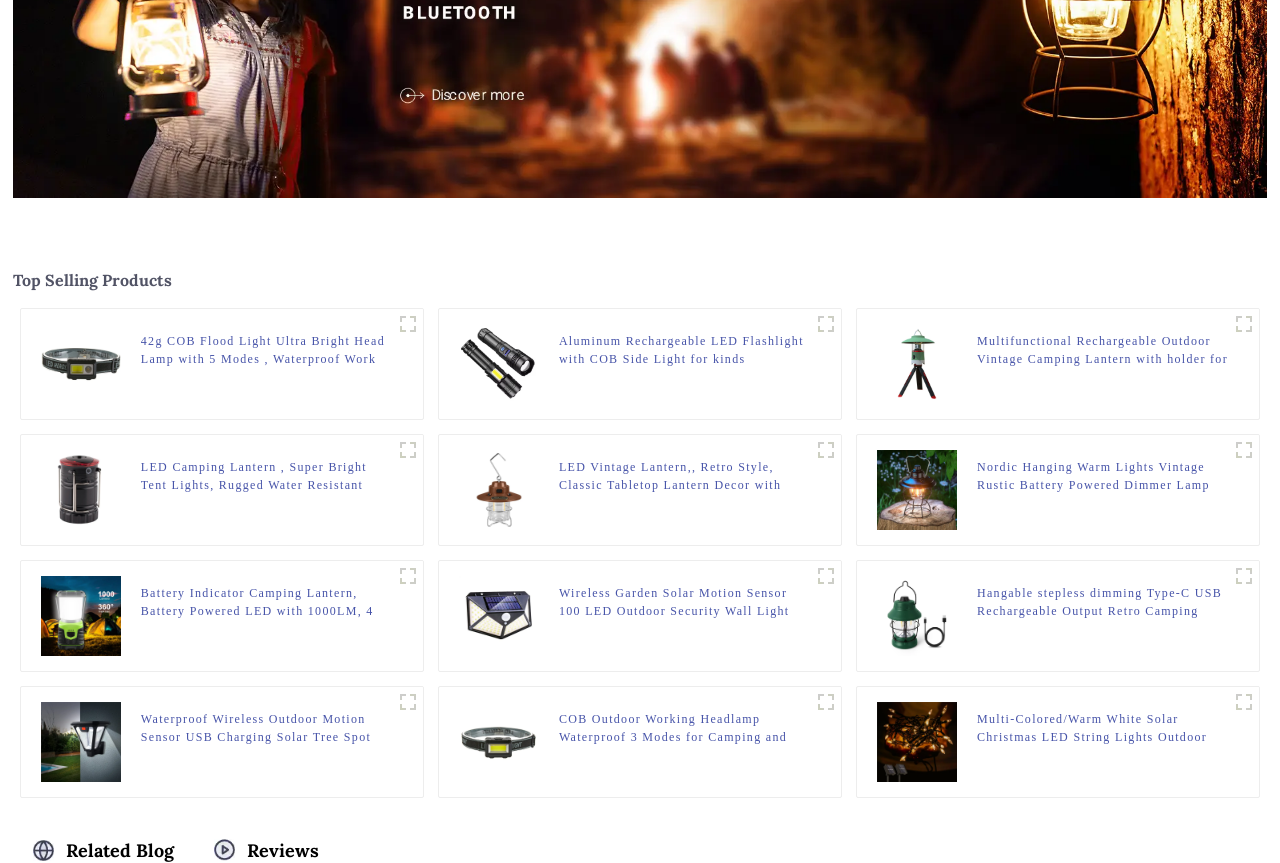Locate the bounding box coordinates of the element I should click to achieve the following instruction: "Check the 'Multifunctional Rechargeable Outdoor Vintage Camping Lantern with holder for camping' product".

[0.763, 0.385, 0.96, 0.427]